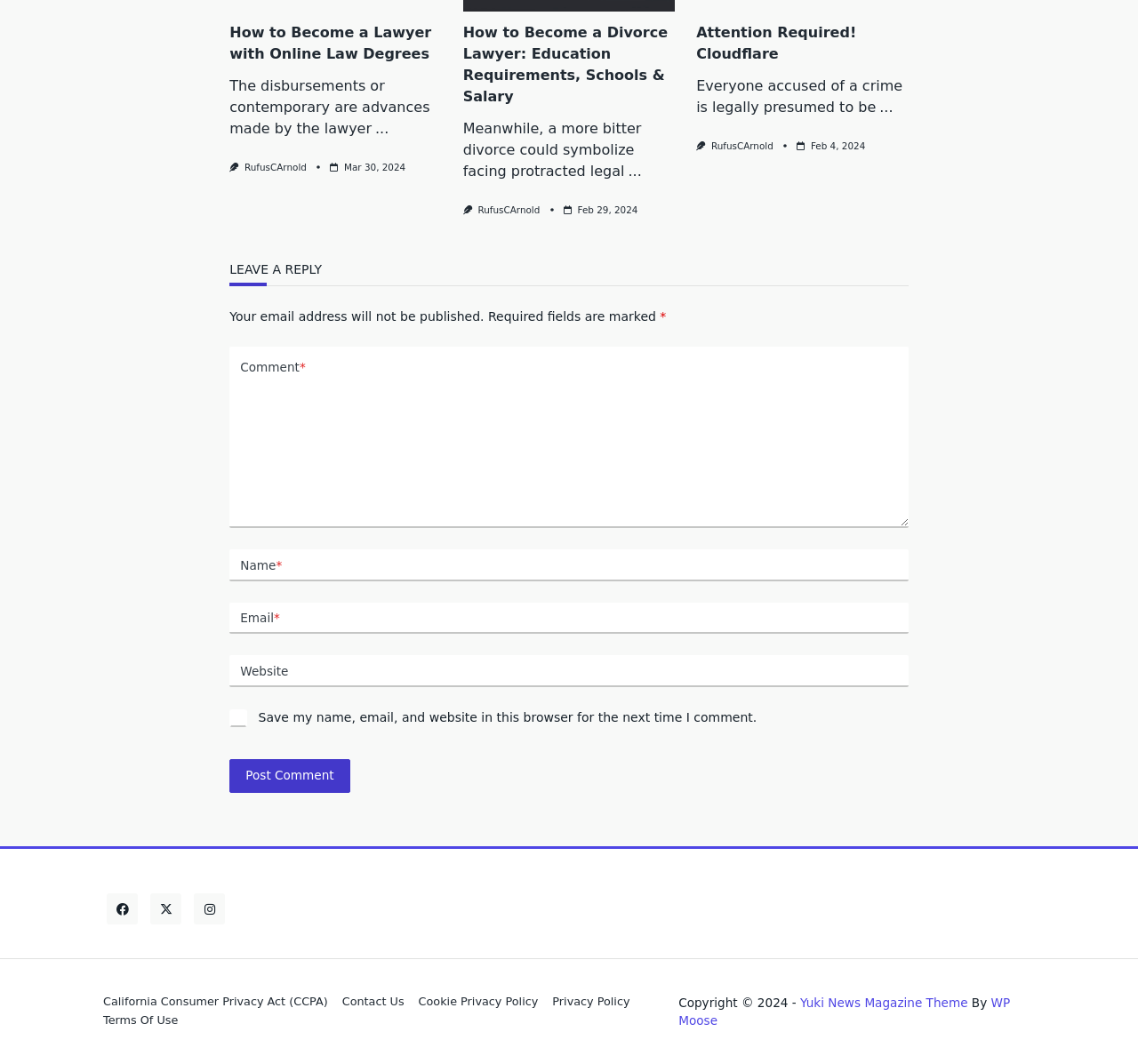Can you look at the image and give a comprehensive answer to the question:
What is the date of the third article?

The third article has a link with the text 'Feb 4, 2024', which is likely the date the article was published.